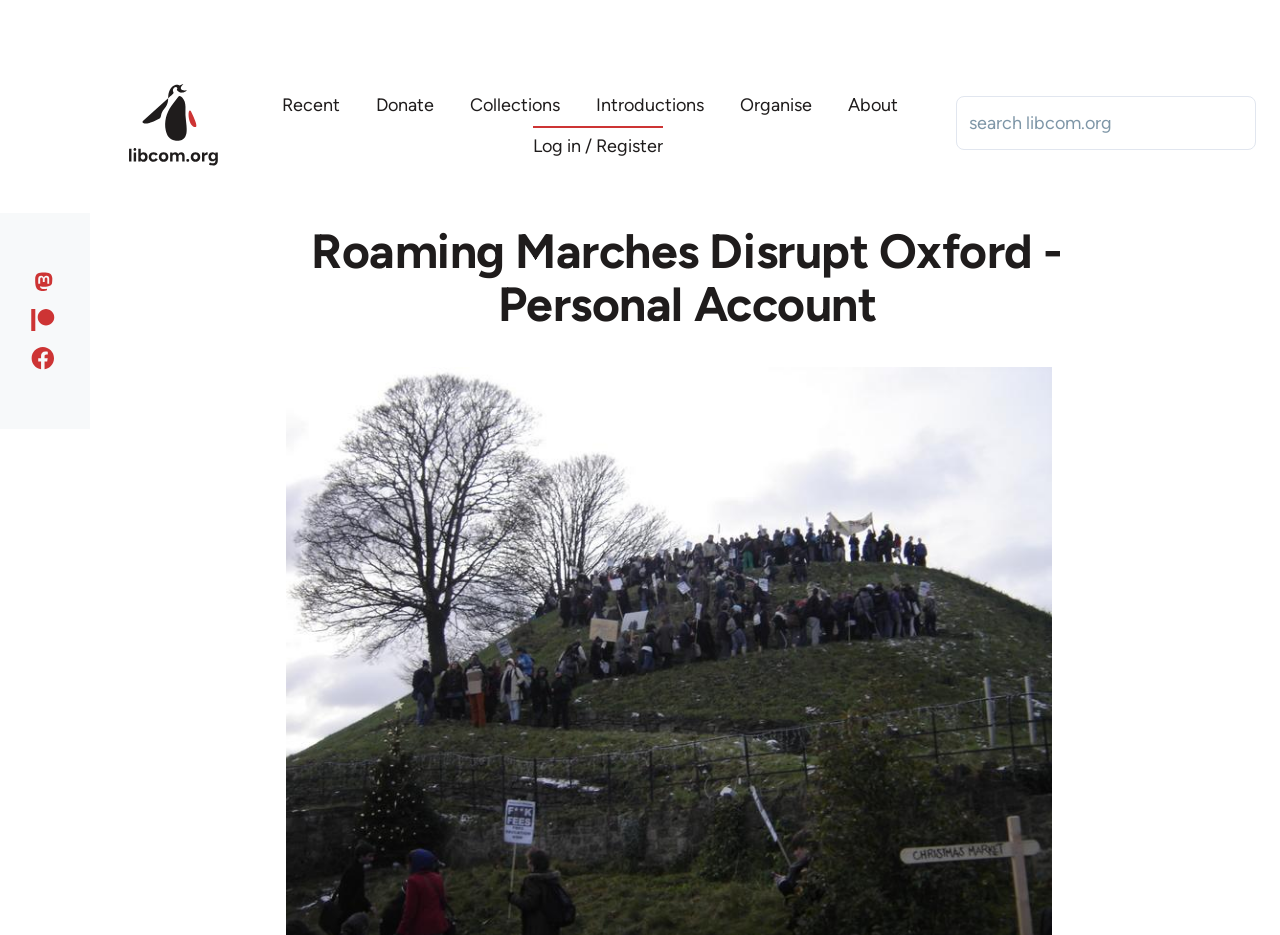What is the name of the website?
Based on the image, please offer an in-depth response to the question.

I determined the name of the website by looking at the root element 'Roaming Marches Disrupt Oxford - Personal Account | libcom.org' which indicates that the website is libcom.org.